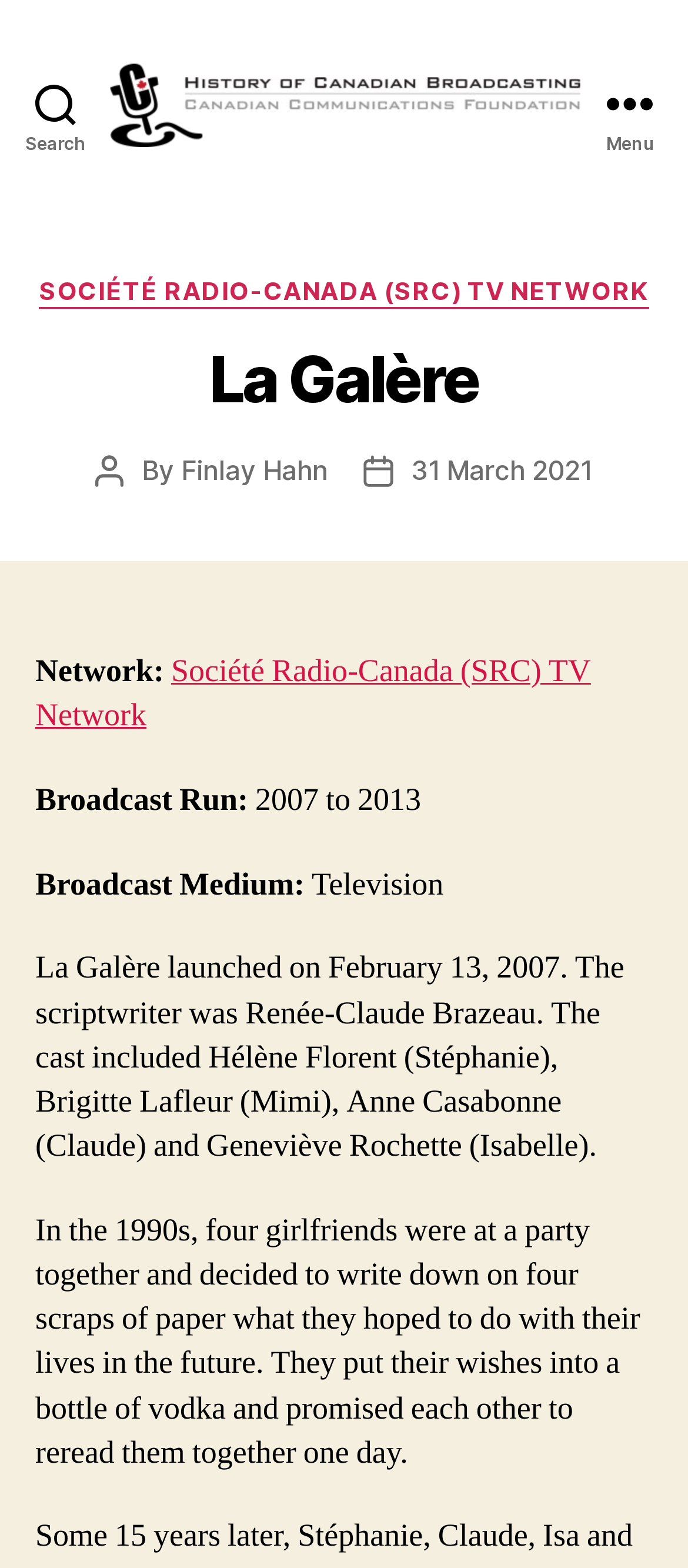Using the format (top-left x, top-left y, bottom-right x, bottom-right y), provide the bounding box coordinates for the described UI element. All values should be floating point numbers between 0 and 1: Contact

None